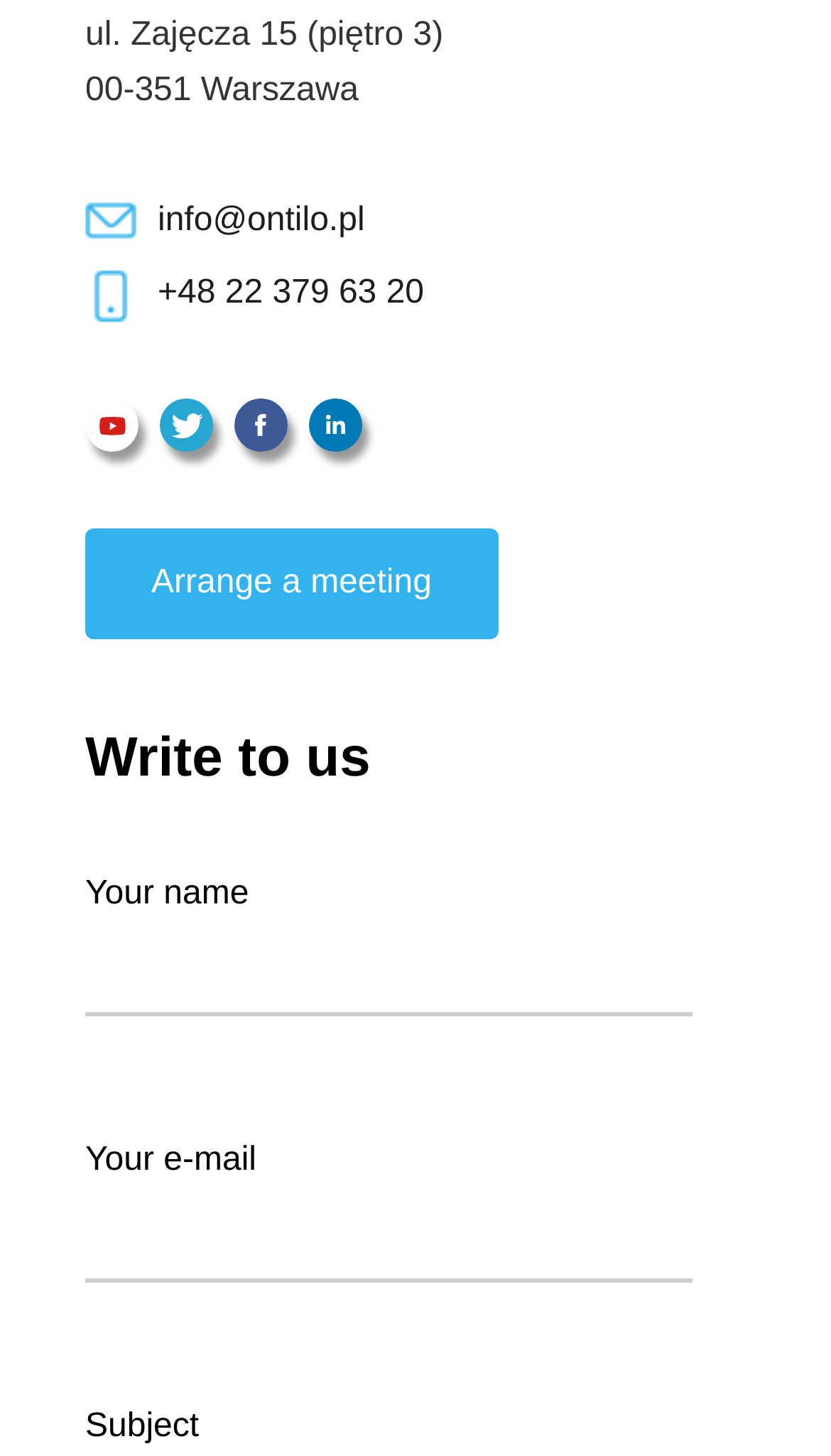Respond with a single word or phrase for the following question: 
What is the phone number to contact?

+48 22 379 63 20